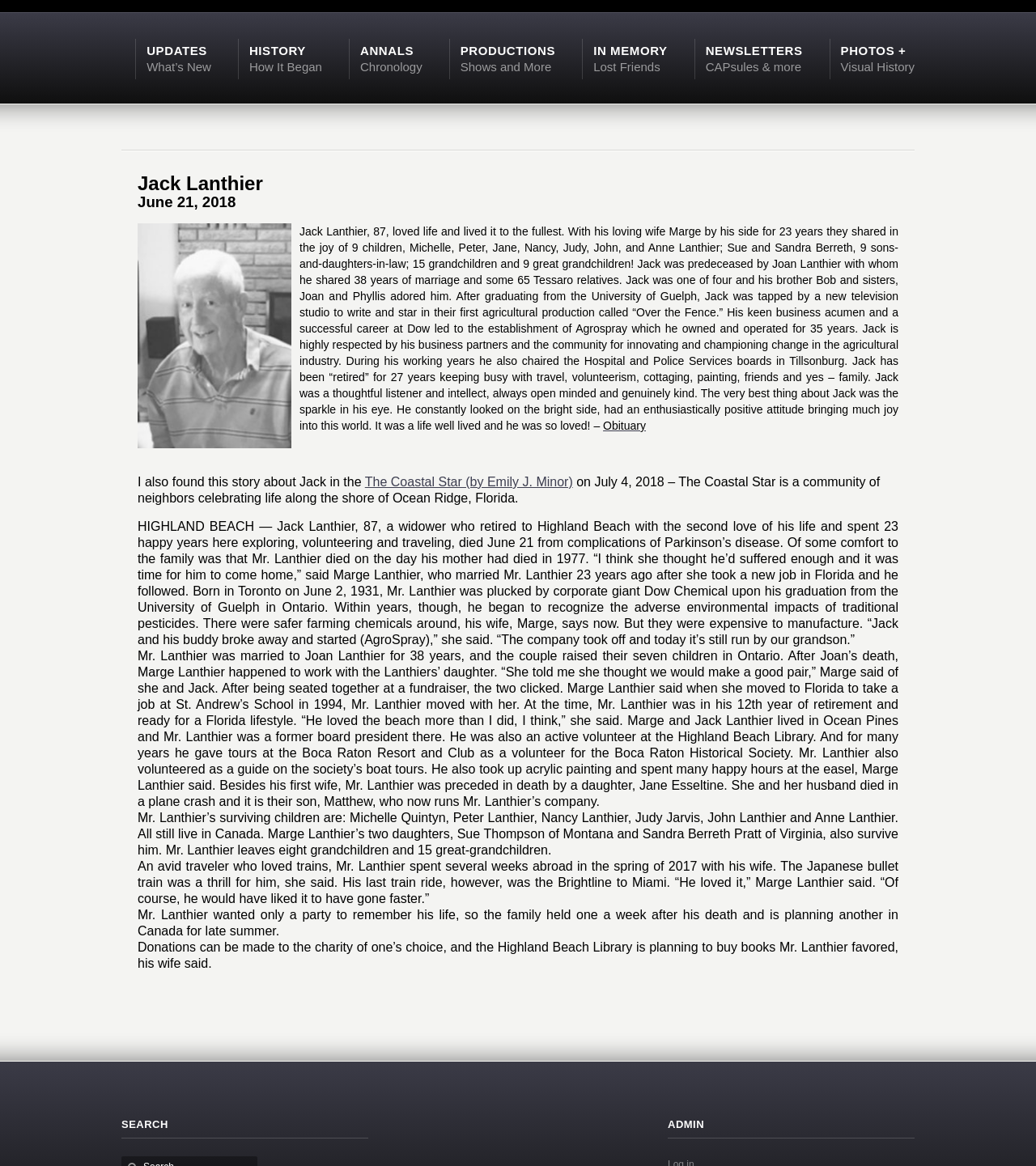Answer this question in one word or a short phrase: What was Jack Lanthier's occupation?

Writer and businessman